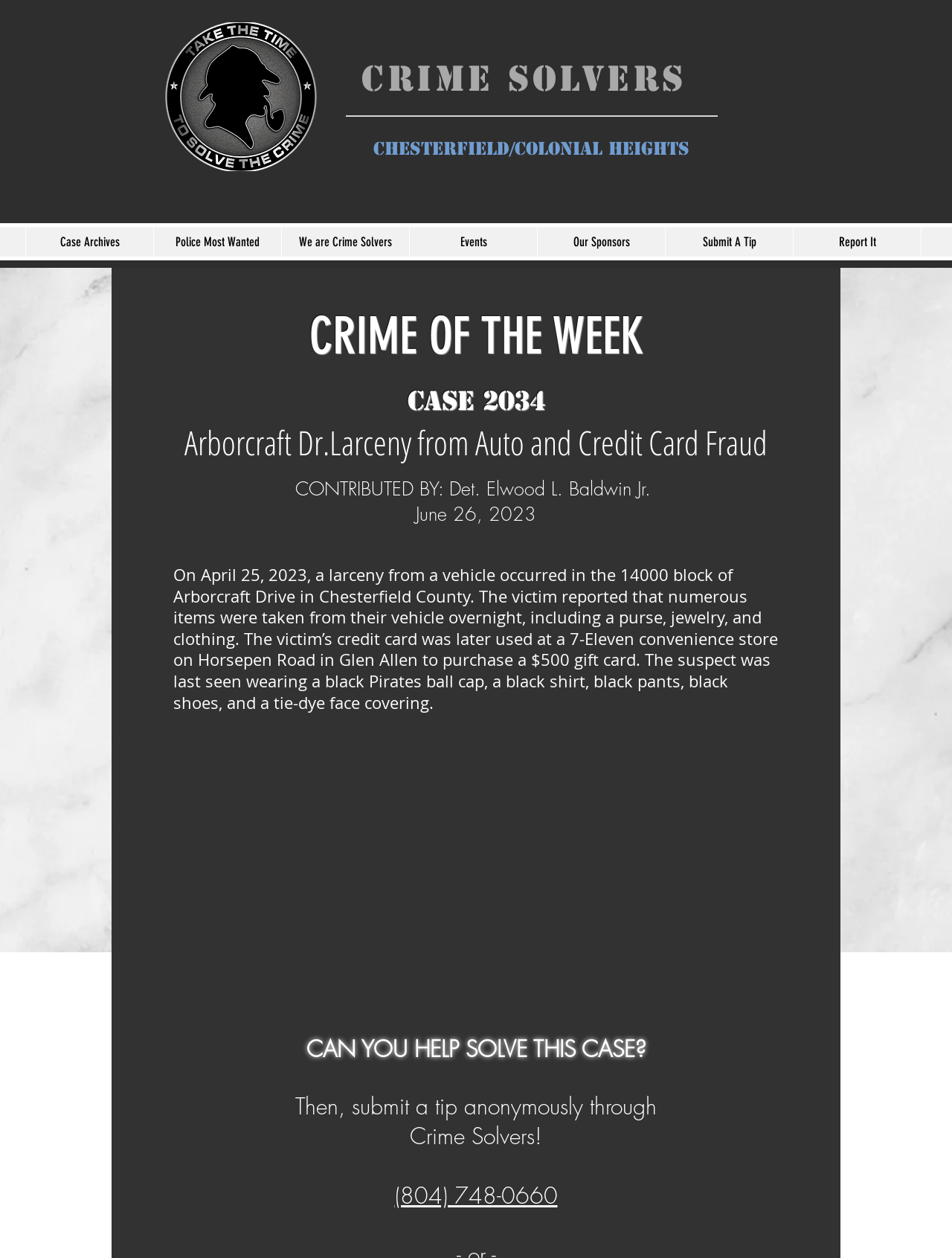Describe all significant elements and features of the webpage.

The webpage appears to be a crime-solving platform, specifically focused on a robbery at the Richmond Food Mart. At the top-left corner, there is an image with a caption "C-105681 CHESTERFIELD CO VIRGINIA CRIME". 

Below the image, there is a heading "Crime Solvers" with a link to the same name. To the right of the heading, there are several links, including "Chesterfield/Colonial Heights", "Case Archives", "Police Most Wanted", "We are Crime Solvers", "Events", "Our Sponsors", "Submit A Tip", and "Report It". These links are arranged horizontally, with "Chesterfield/Colonial Heights" on the left and "Report It" on the right.

Further down the page, there is a heading "CRIME OF THE WEEK" followed by a subheading "CASE 2034 Arborcraft Dr. Larceny from Auto and Credit Card Fraud". Below this, there is a heading with the contributor's name and date, "CONTRIBUTED BY: Det. Elwood L. Baldwin Jr. June 26, 2023".

The main content of the page is a paragraph of text describing a larceny from a vehicle that occurred on April 25, 2023, in Chesterfield County. The text provides details about the stolen items and the suspect's appearance. At the bottom of the page, there are three lines of text, with a phone number "(804) 748-0660" in the middle line.